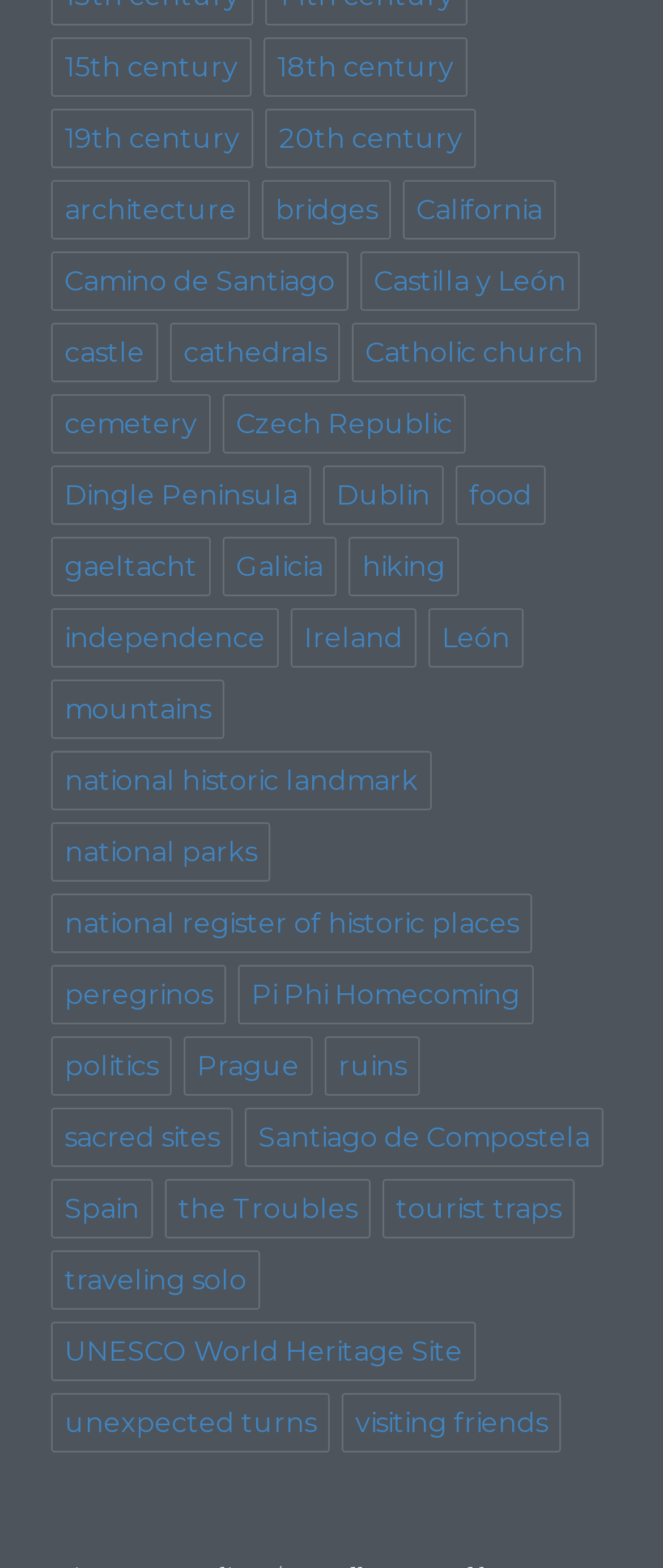How many links are related to Spain?
From the screenshot, supply a one-word or short-phrase answer.

3